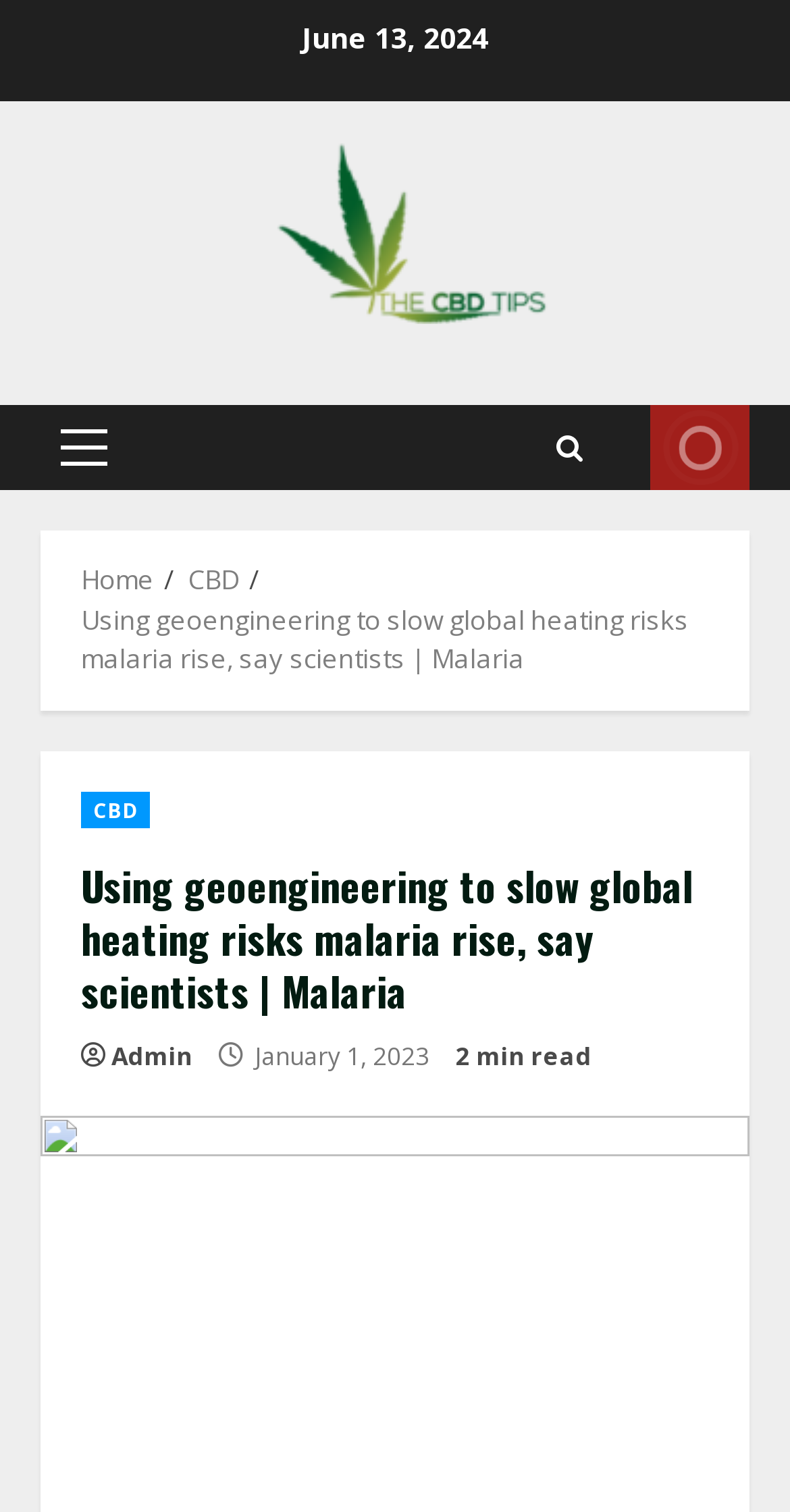Find the bounding box coordinates of the clickable region needed to perform the following instruction: "Go to the 'Primary Menu'". The coordinates should be provided as four float numbers between 0 and 1, i.e., [left, top, right, bottom].

[0.051, 0.268, 0.162, 0.324]